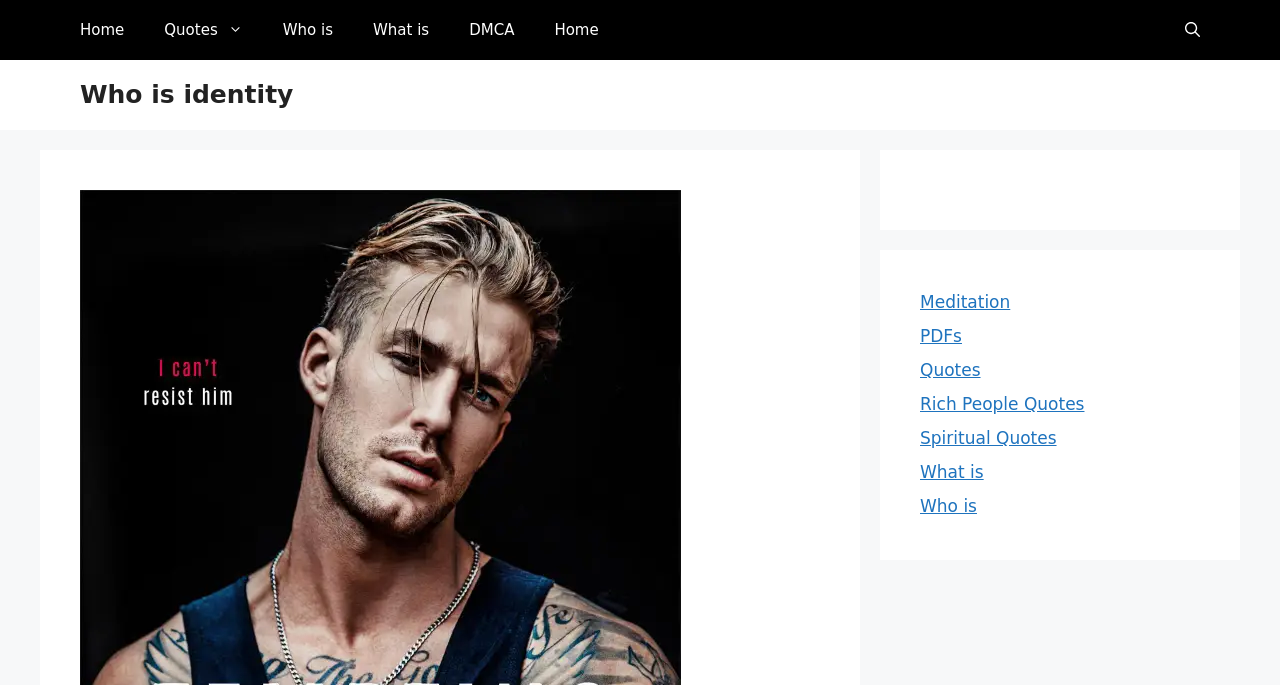Could you indicate the bounding box coordinates of the region to click in order to complete this instruction: "explore meditation".

[0.719, 0.426, 0.789, 0.455]